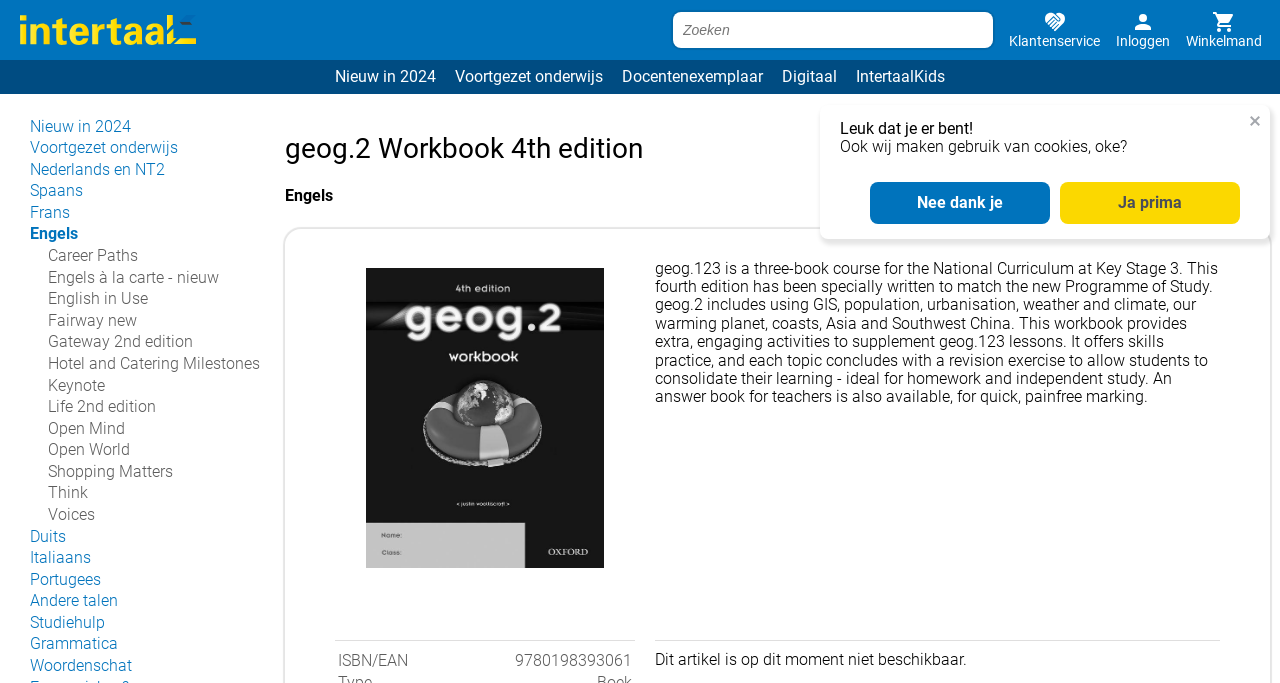Using the provided element description: "Nederlands en NT2", determine the bounding box coordinates of the corresponding UI element in the screenshot.

[0.023, 0.234, 0.129, 0.262]